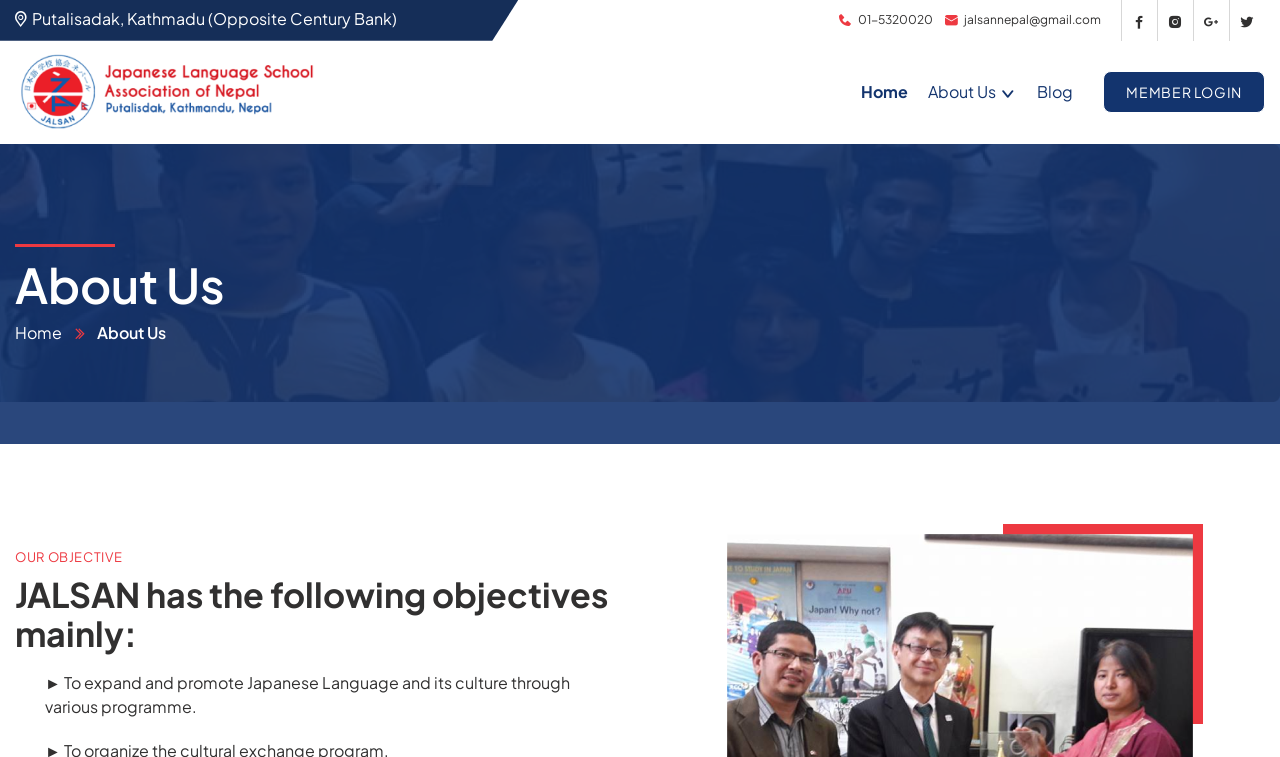Bounding box coordinates are specified in the format (top-left x, top-left y, bottom-right x, bottom-right y). All values are floating point numbers bounded between 0 and 1. Please provide the bounding box coordinate of the region this sentence describes: Home

[0.673, 0.107, 0.71, 0.135]